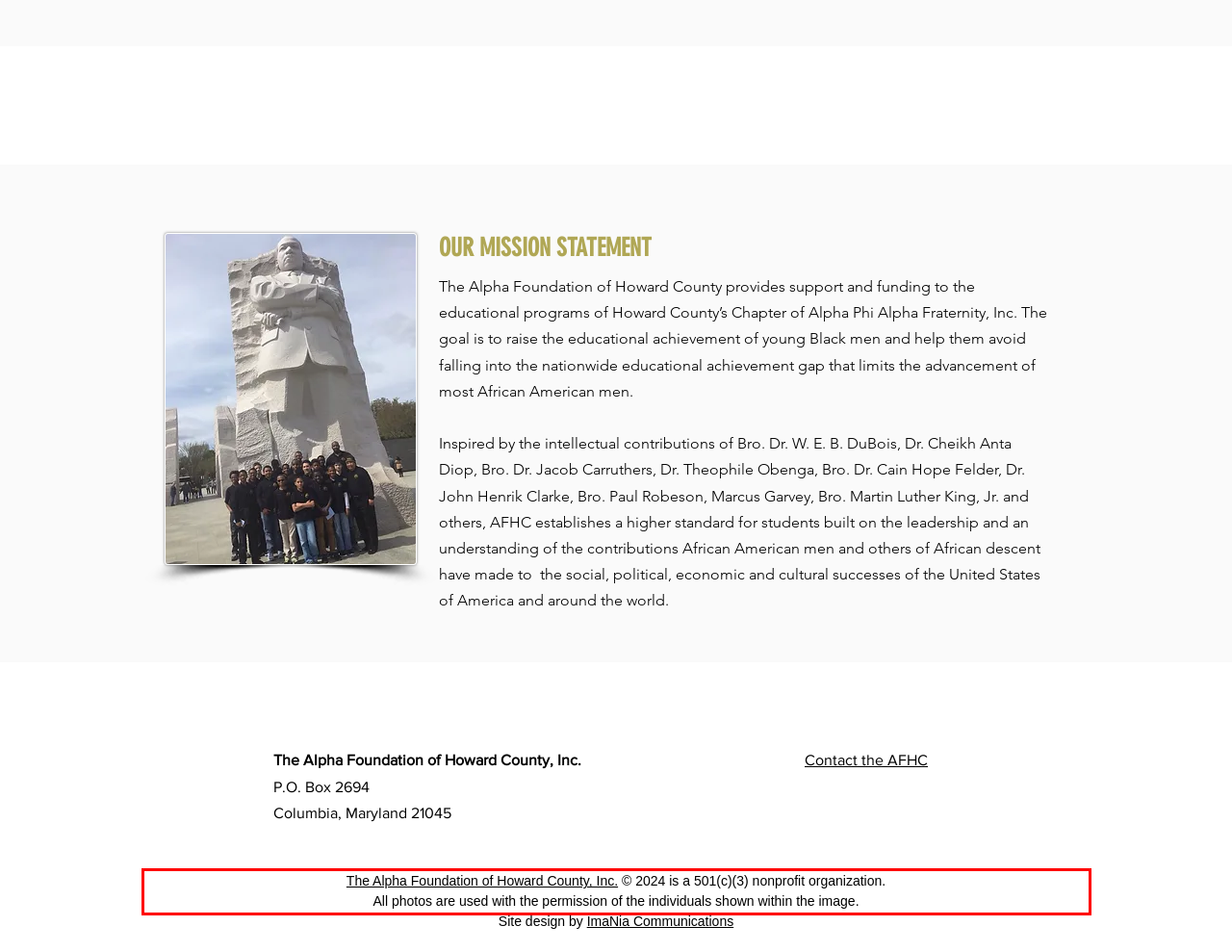With the provided screenshot of a webpage, locate the red bounding box and perform OCR to extract the text content inside it.

The Alpha Foundation of Howard County, Inc. © 2024 is a 501(c)(3) nonprofit organization. All photos are used with the permission of the individuals shown within the image.